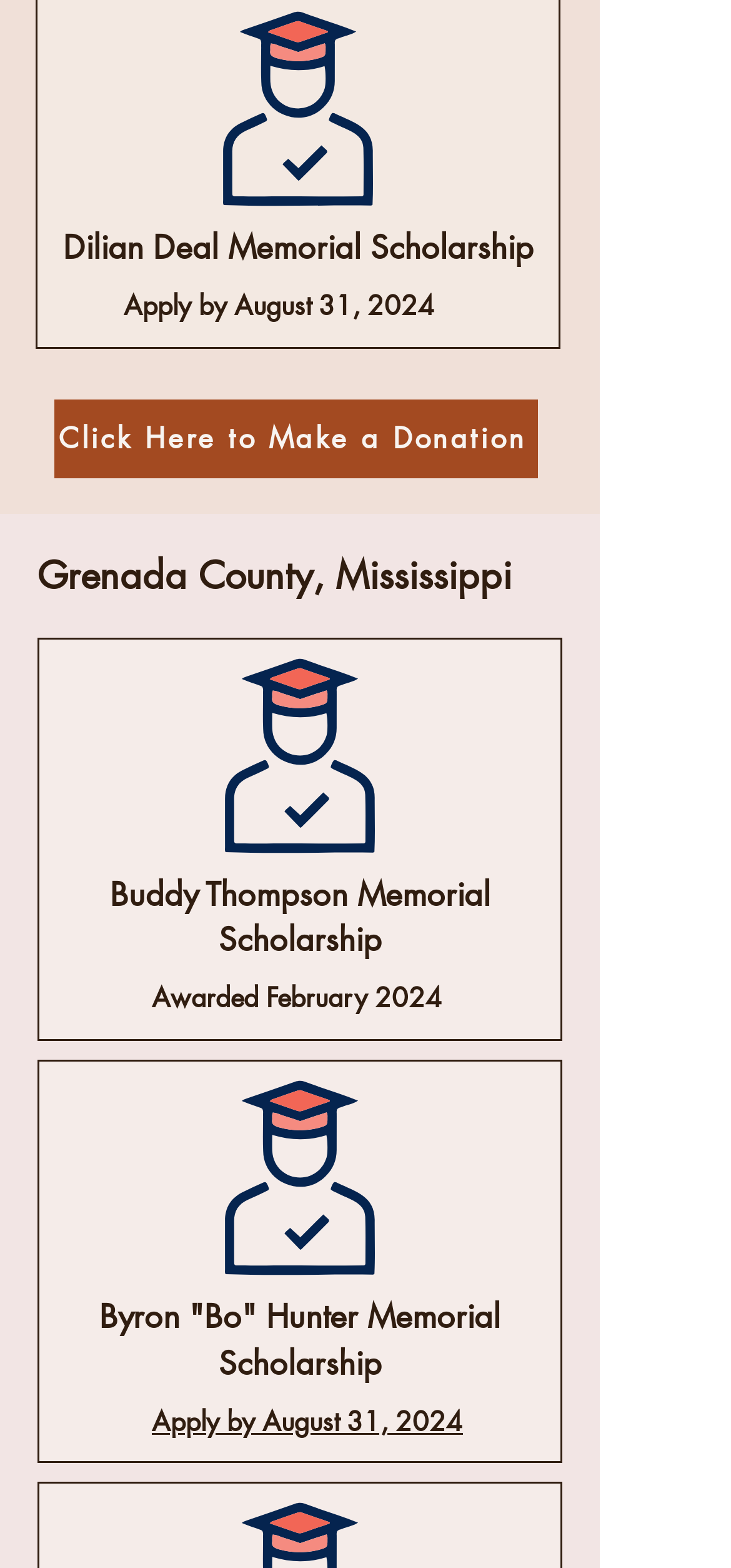Given the element description Dilian Deal Memorial Scholarship, identify the bounding box coordinates for the UI element on the webpage screenshot. The format should be (top-left x, top-left y, bottom-right x, bottom-right y), with values between 0 and 1.

[0.086, 0.144, 0.729, 0.171]